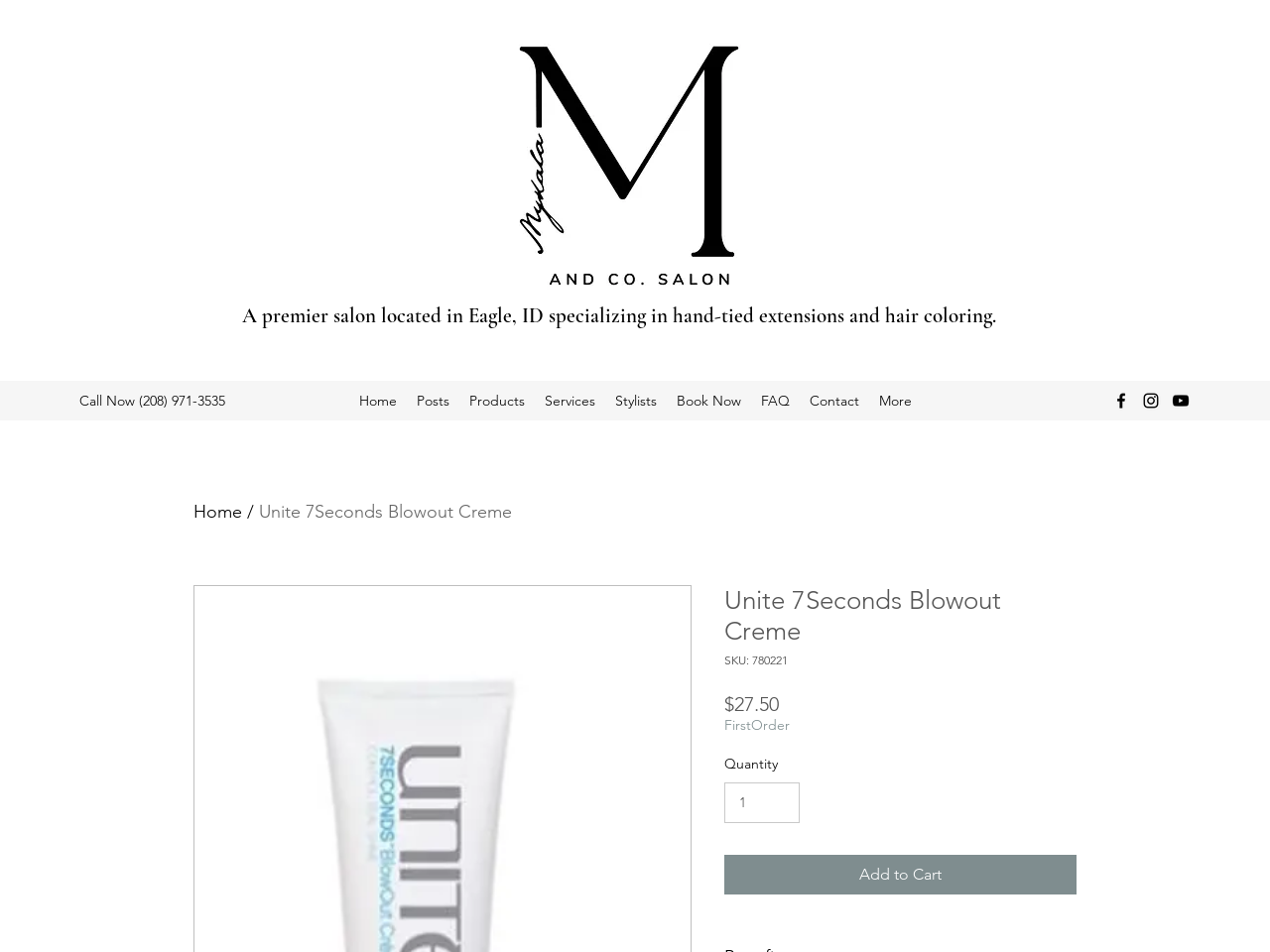Show the bounding box coordinates for the element that needs to be clicked to execute the following instruction: "Add to Cart". Provide the coordinates in the form of four float numbers between 0 and 1, i.e., [left, top, right, bottom].

[0.57, 0.897, 0.848, 0.939]